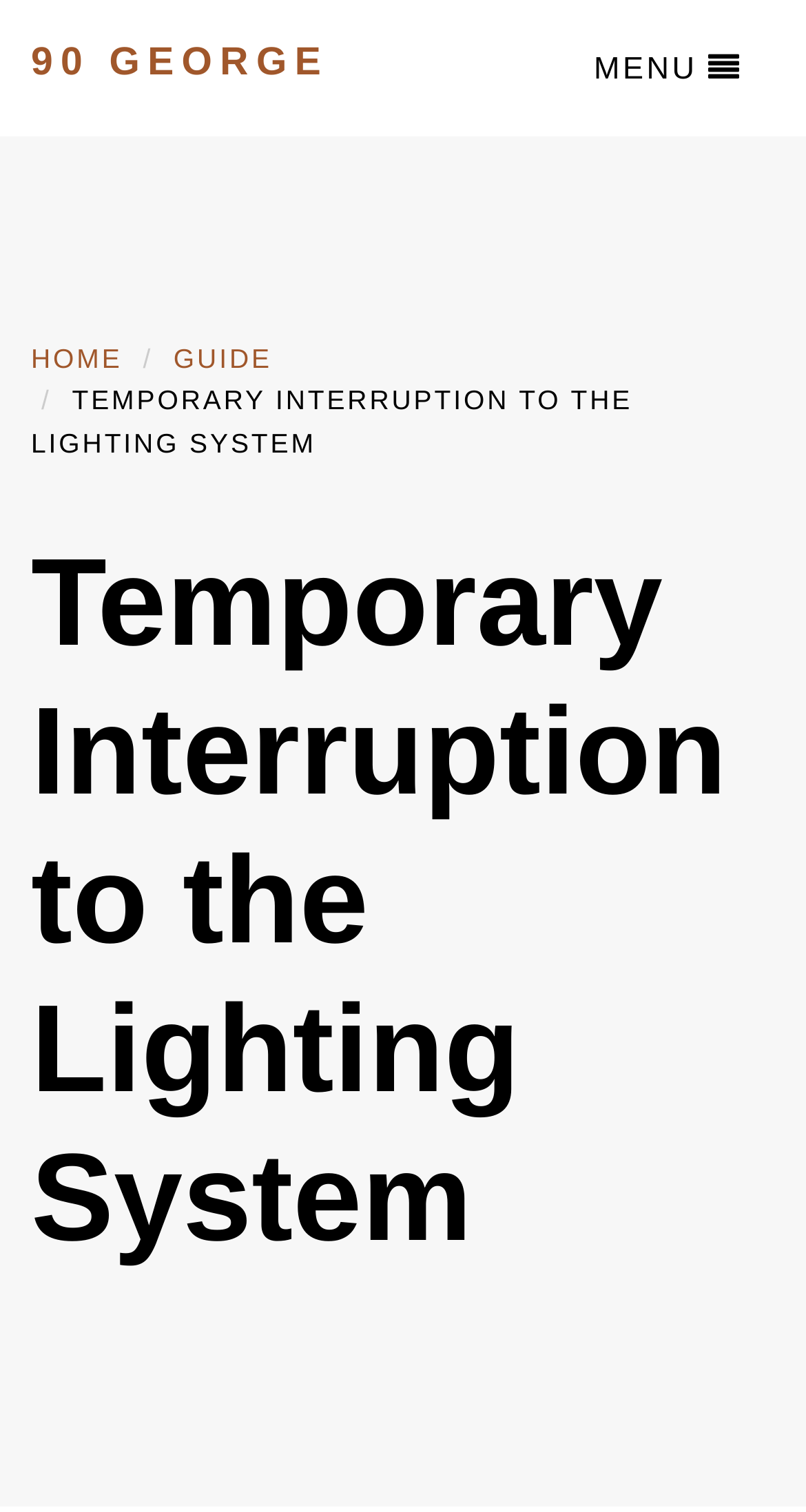Identify the bounding box coordinates for the UI element described as: "Menu". The coordinates should be provided as four floats between 0 and 1: [left, top, right, bottom].

[0.709, 0.016, 0.962, 0.075]